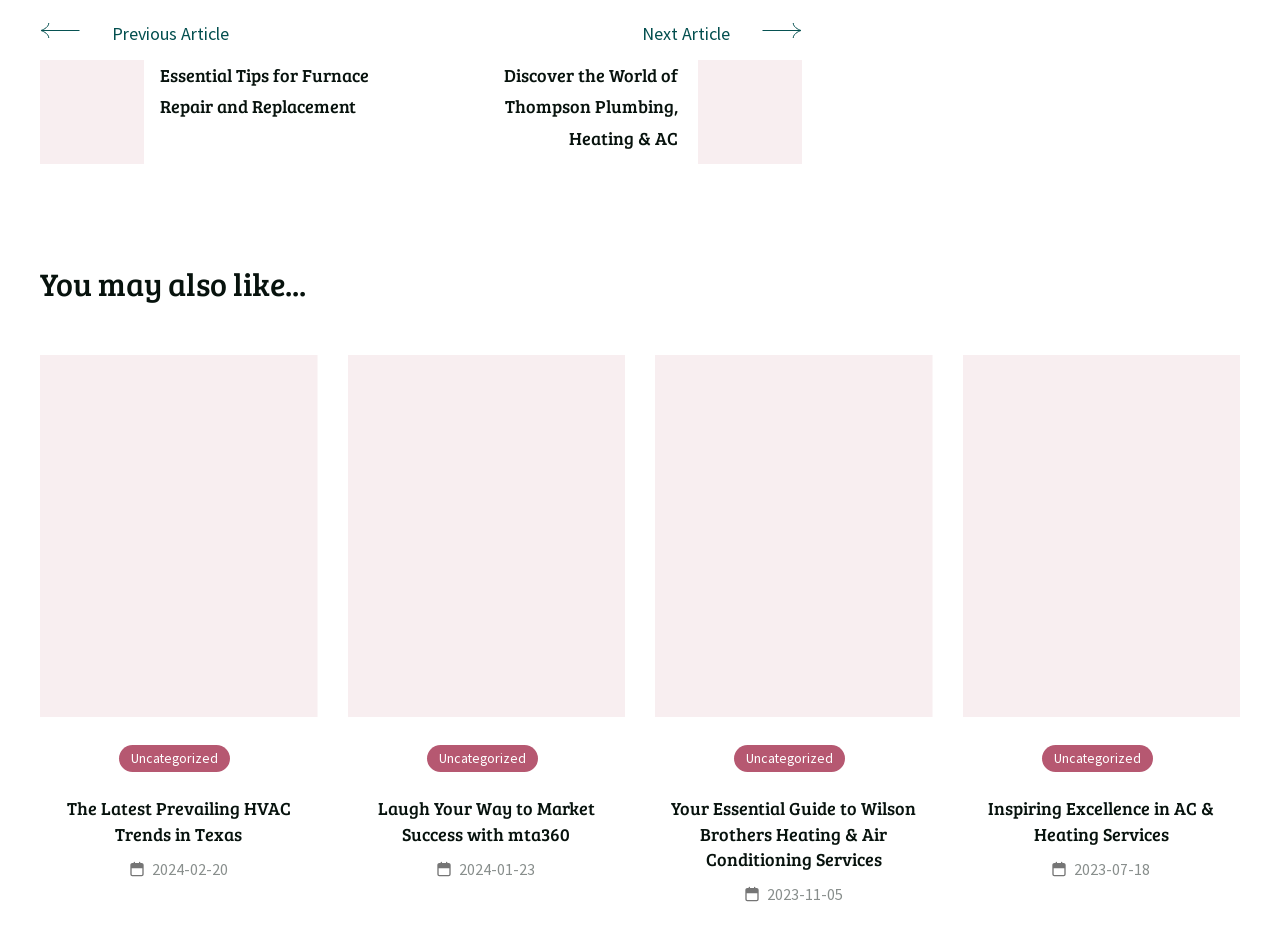Can you determine the bounding box coordinates of the area that needs to be clicked to fulfill the following instruction: "Click on the 'Next Article' link"?

[0.355, 0.026, 0.627, 0.047]